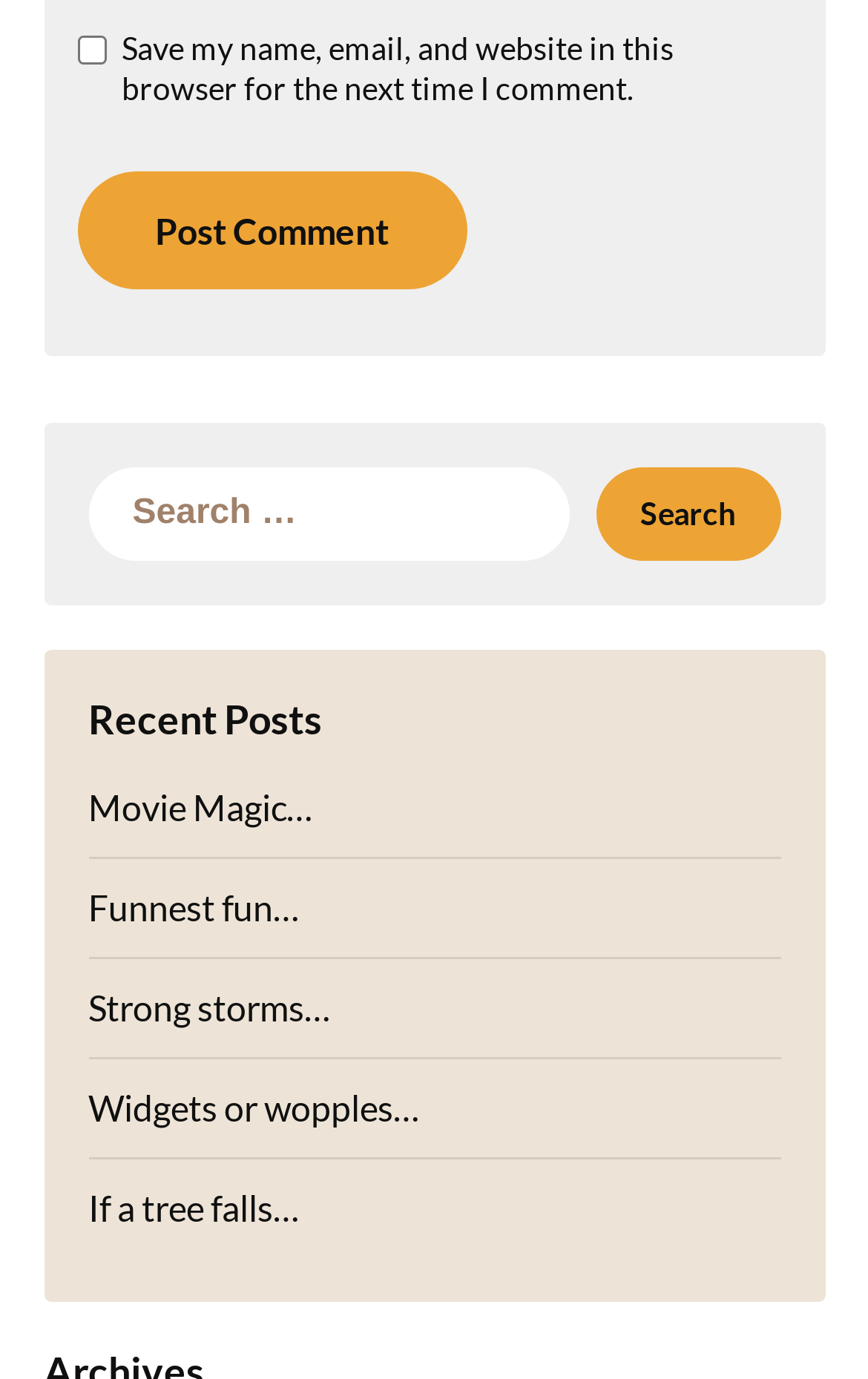Please identify the coordinates of the bounding box for the clickable region that will accomplish this instruction: "Check the app ratings".

None